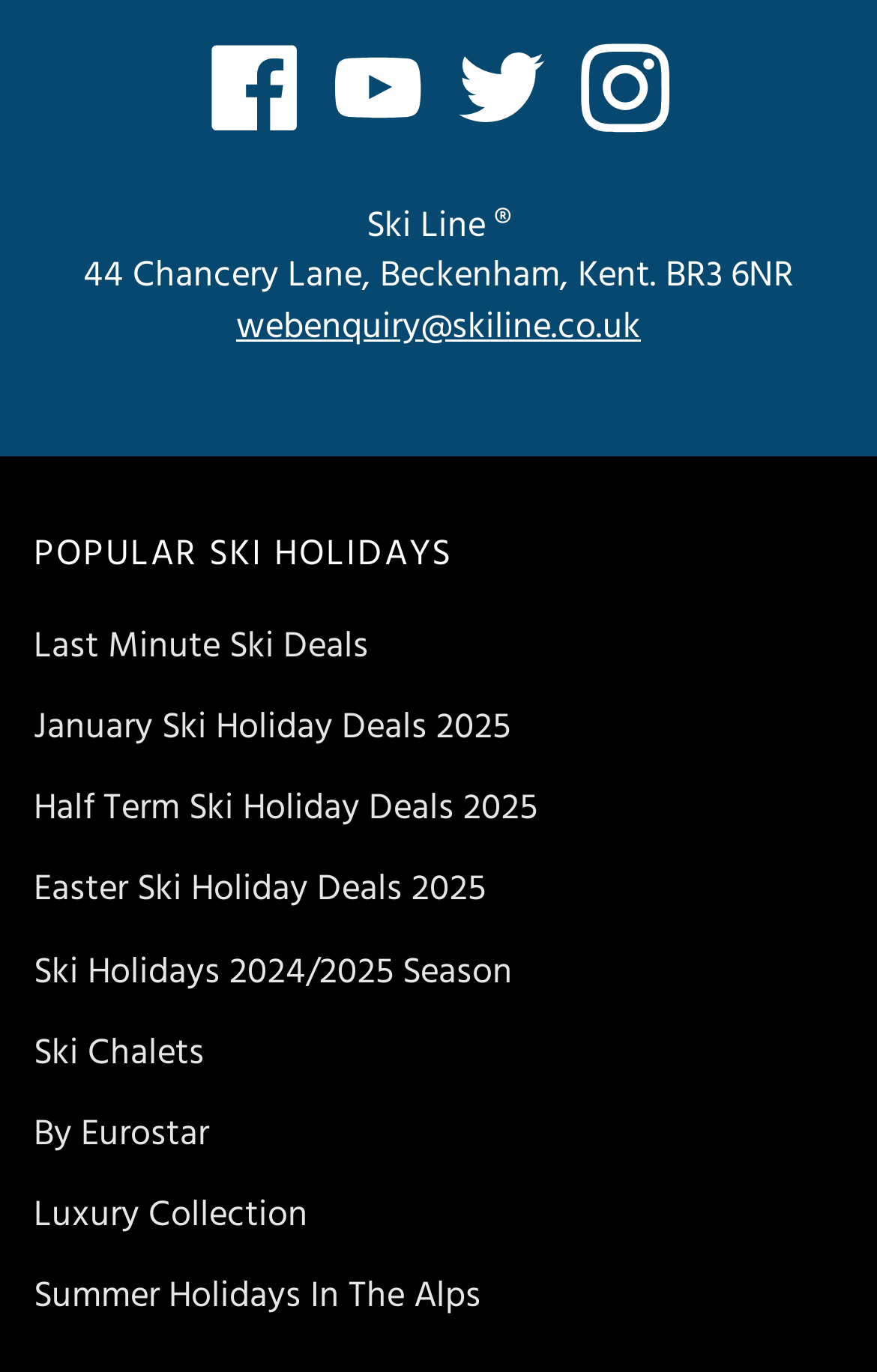Pinpoint the bounding box coordinates of the area that should be clicked to complete the following instruction: "View last minute ski deals". The coordinates must be given as four float numbers between 0 and 1, i.e., [left, top, right, bottom].

[0.038, 0.447, 0.962, 0.493]